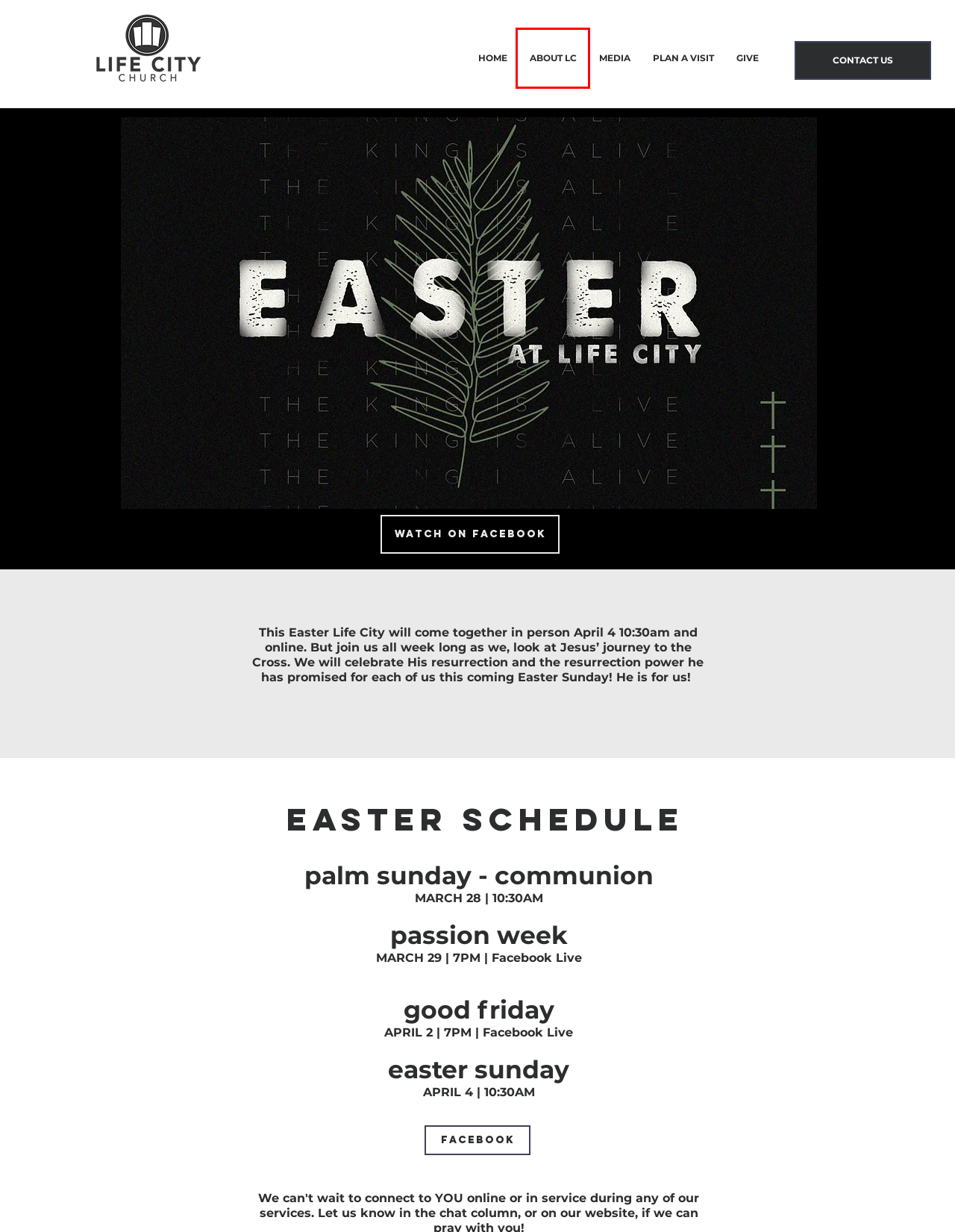You are given a webpage screenshot where a red bounding box highlights an element. Determine the most fitting webpage description for the new page that loads after clicking the element within the red bounding box. Here are the candidates:
A. GIVE | Life City Church
B. SMALL GROUPS | Life City Church
C. MEDIA | Life City Church
D. CONNECT WITH US | Life City Church
E. ABOUT LC | Life City Church
F. HOME | Life City Church
G. PLAN A VISIT | Life City Church
H. LIFE STUDENTS | Life City Church

E